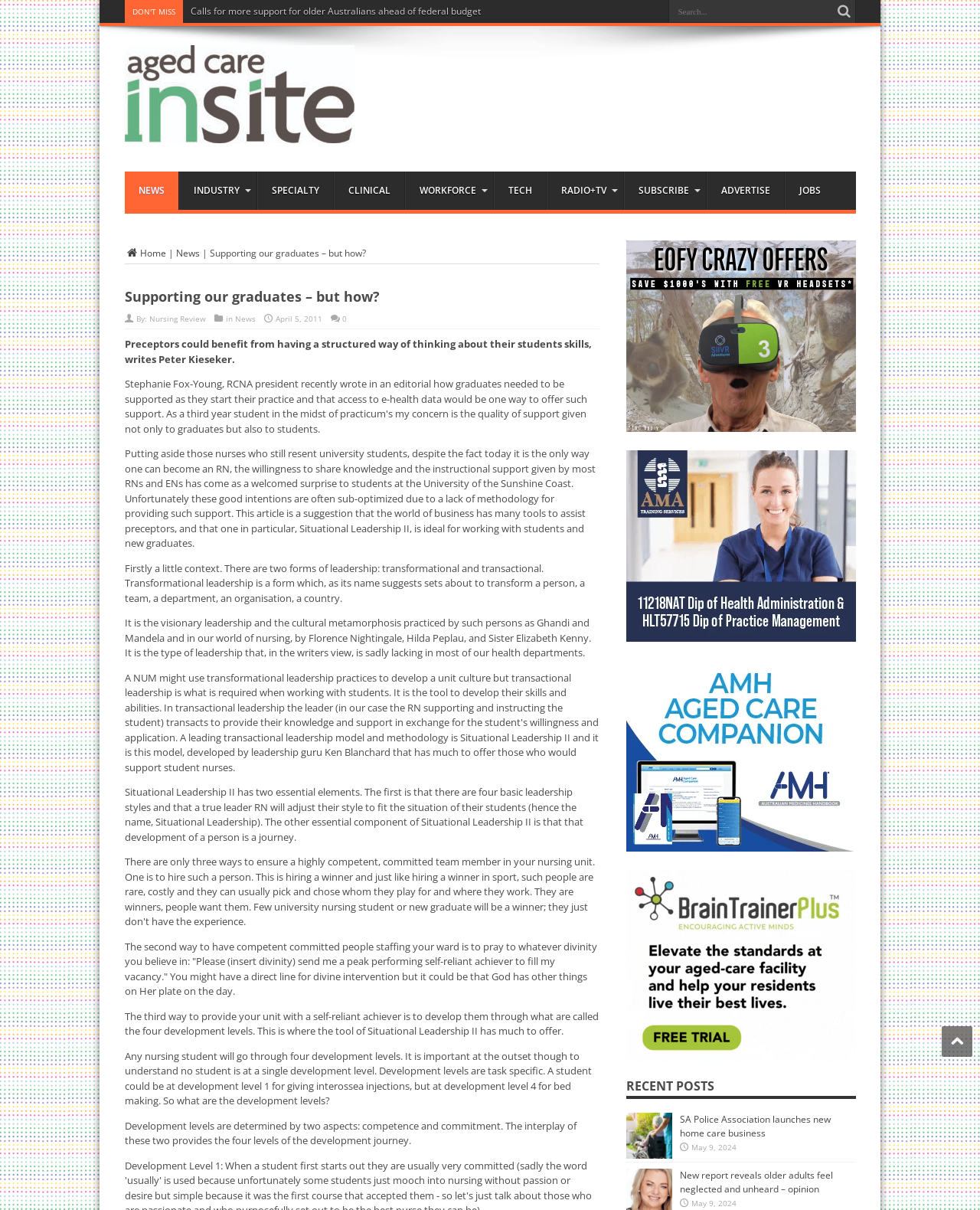Please study the image and answer the question comprehensively:
How many development levels are mentioned in the article?

I determined the answer by reading the article which explains that any nursing student will go through four development levels, which are determined by two aspects: competence and commitment.